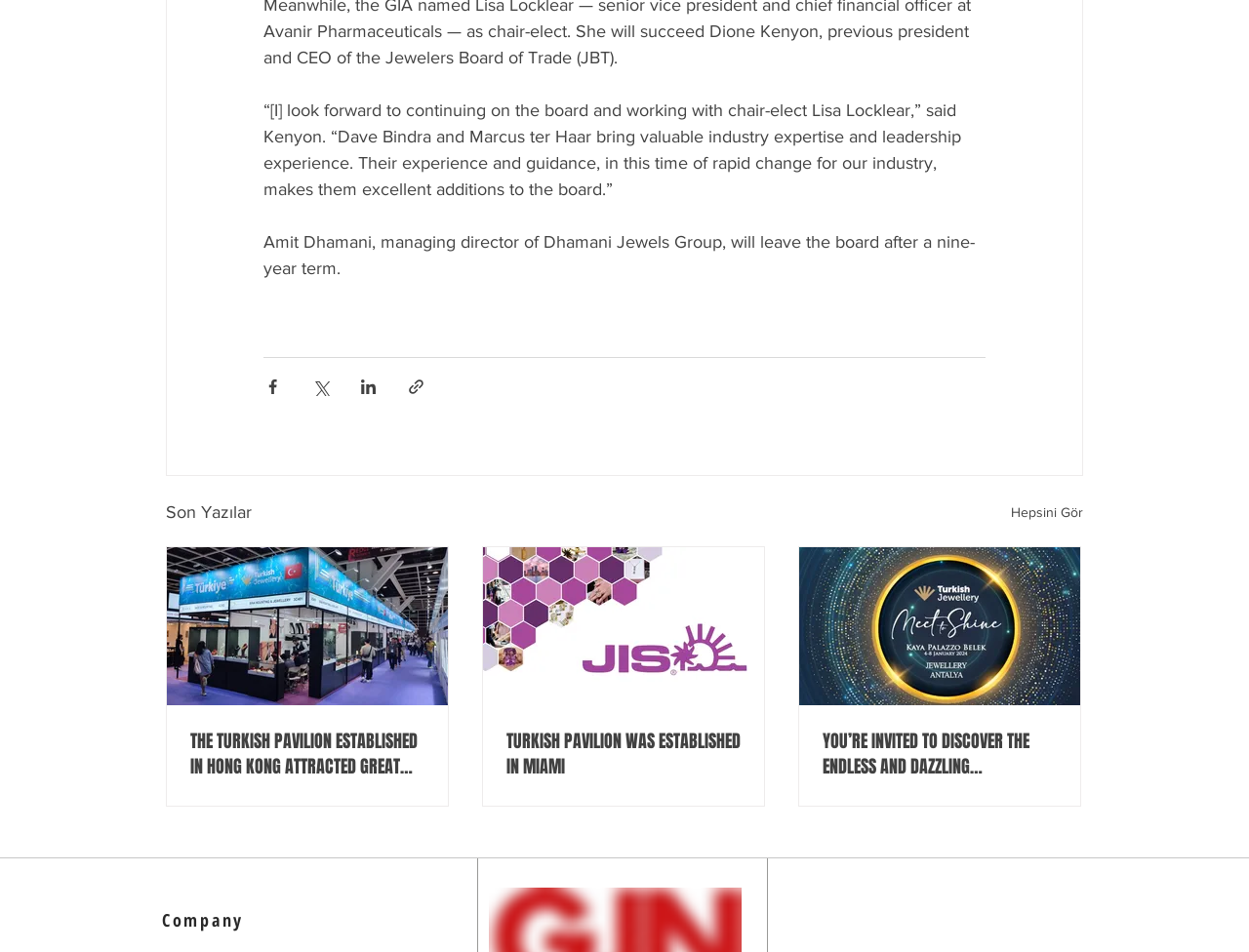What is the section title above the three articles?
Refer to the image and offer an in-depth and detailed answer to the question.

The section title above the three articles is 'Son Yazılar', which is a heading element with a bounding box coordinate of [0.133, 0.523, 0.202, 0.553].